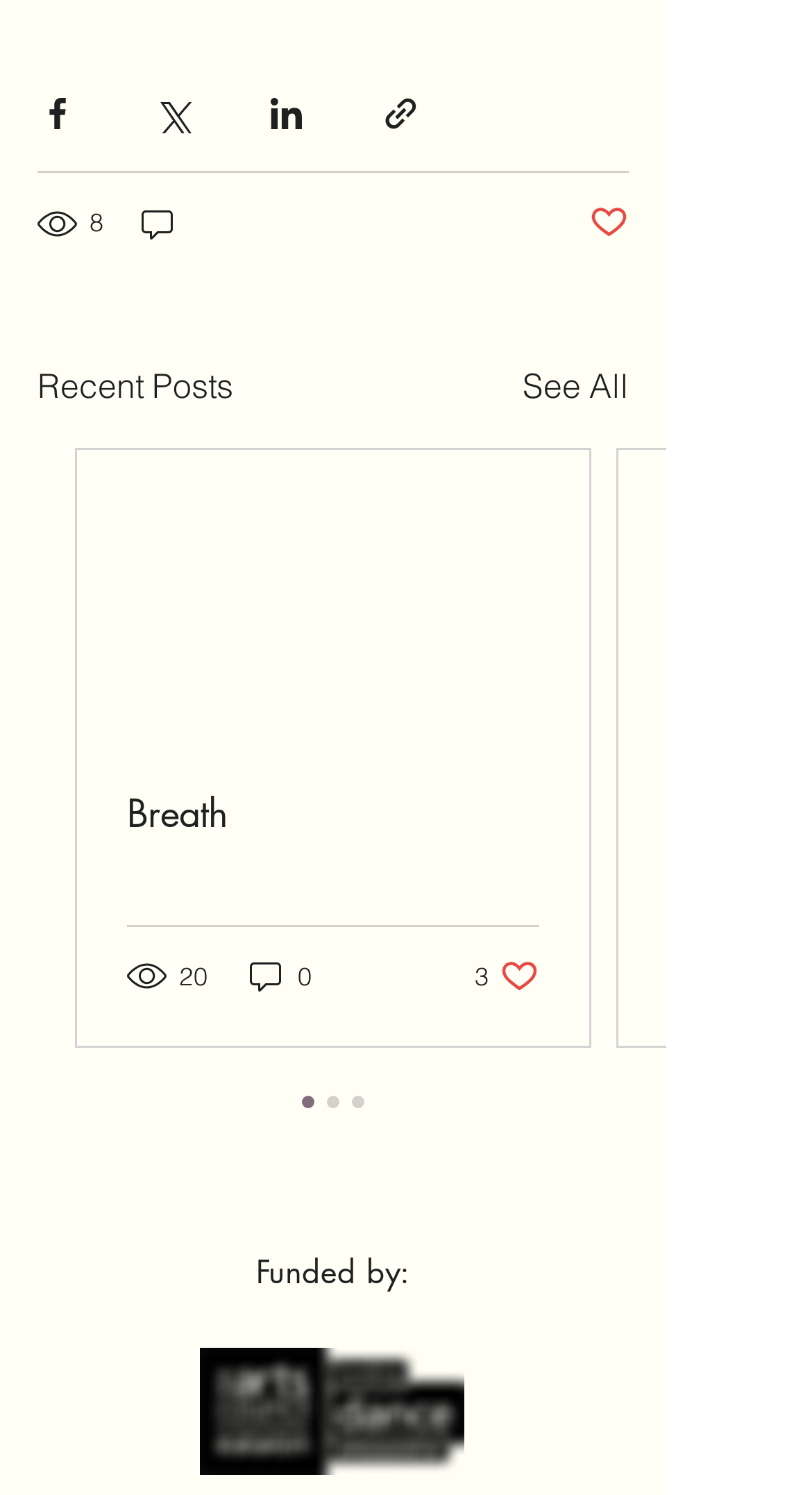Find the bounding box coordinates of the element to click in order to complete this instruction: "View recent posts". The bounding box coordinates must be four float numbers between 0 and 1, denoted as [left, top, right, bottom].

[0.046, 0.24, 0.287, 0.274]